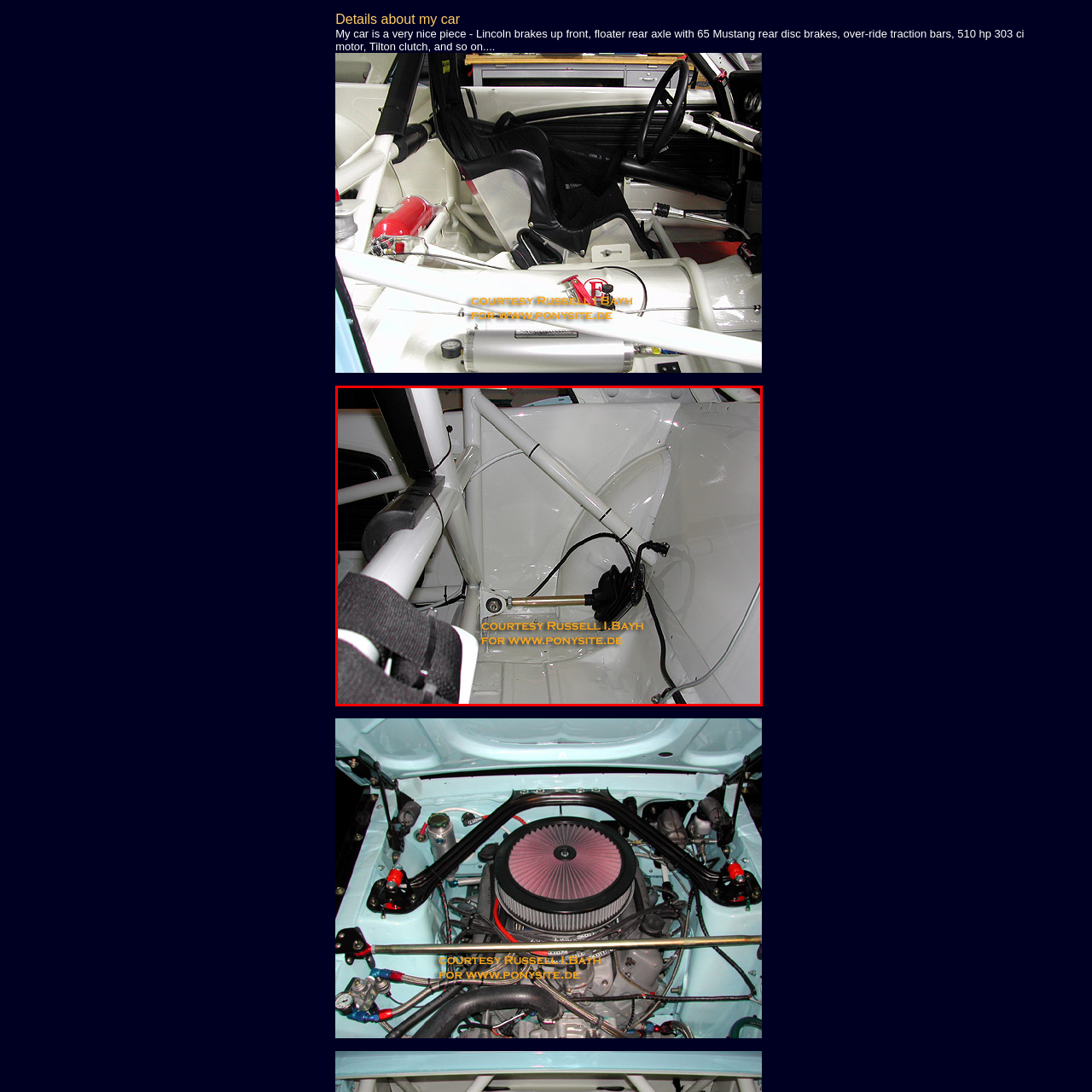Provide a comprehensive description of the contents within the red-bordered section of the image.

The image showcases the interior of a modified car, highlighting its engineering and design features. The focus is on a section of the car's chassis, where several components are visible. The image captures the sleek and clean lines of the interior, which is painted in a bright white color, giving it a polished and professional appearance. 

In particular, we see part of the roll cage, which provides structural support and safety during high-performance driving. A significant component of interest is the adjustable sway bar connected to the suspension, which enhances vehicle stability and handling. The setup suggests that this vehicle is likely built for racing, given the attention to detail and the performance-oriented modifications. 

Labeled as a courtesy of Russell L. Bayh, this image serves as a visual reference for enthusiasts interested in car mechanics and modifications, especially those related to classic or performance vehicles. The organized layout and visible components also indicate the meticulous standards maintained in automotive engineering, appealing to both hobbyists and professionals alike.